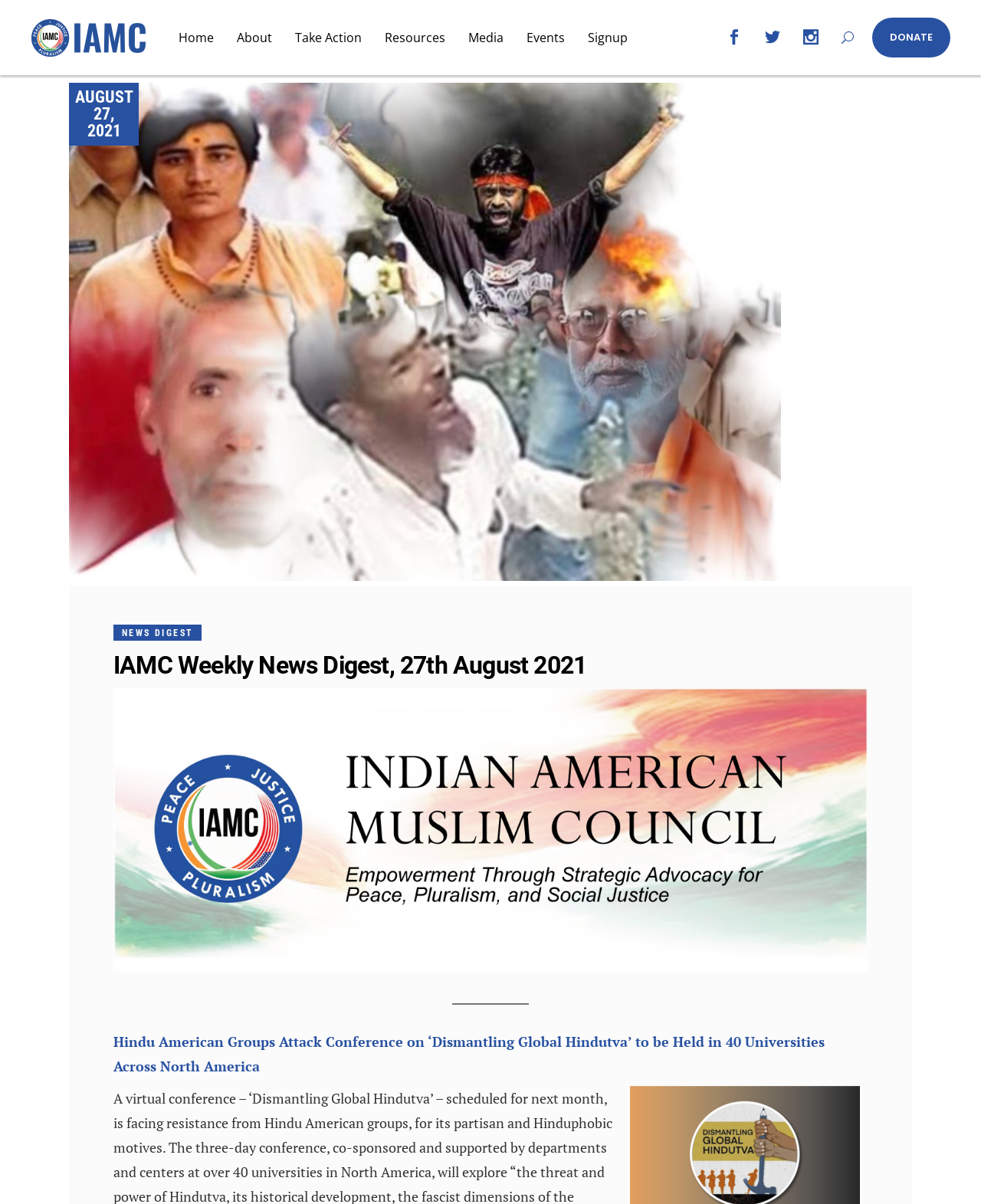What is the date of the news digest?
Look at the image and provide a detailed response to the question.

The date of the news digest can be found in the layout table, where it is written as 'AUGUST 27, 2021'.